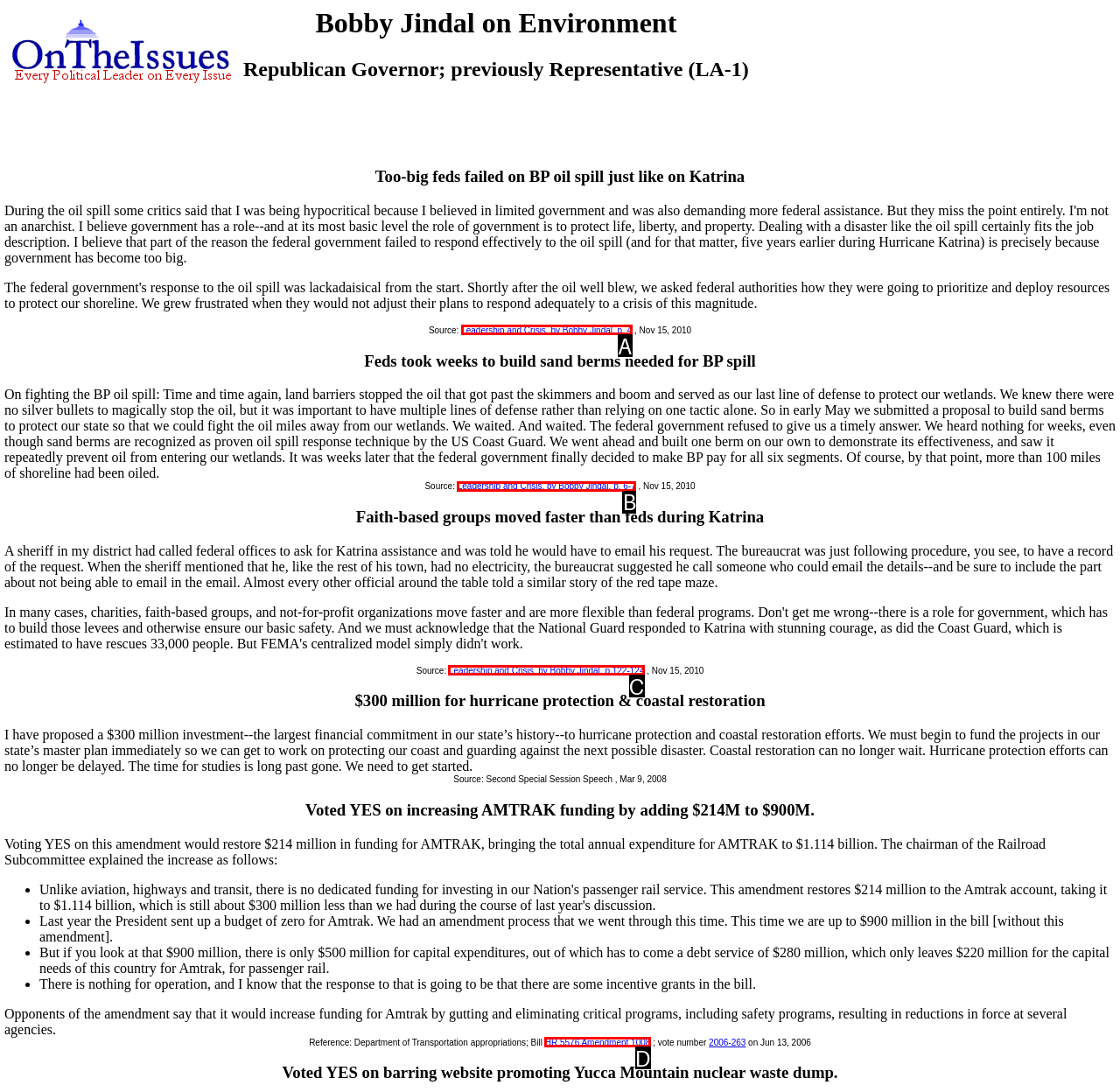Determine the option that best fits the description: HR 5576 Amendment 1008
Reply with the letter of the correct option directly.

D